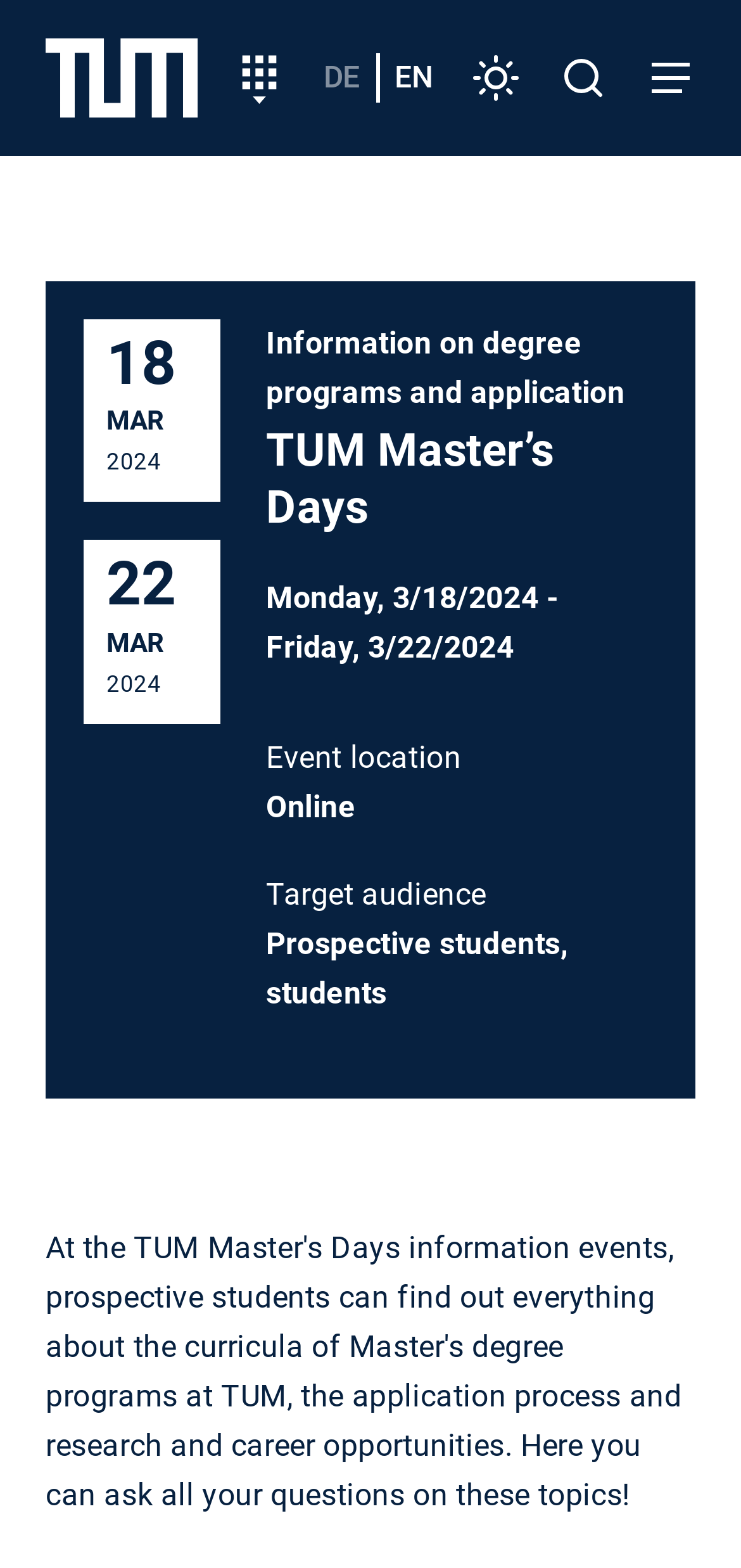What is the date of the event?
Look at the image and answer the question using a single word or phrase.

Monday, 3/18/2024 - Friday, 3/22/2024